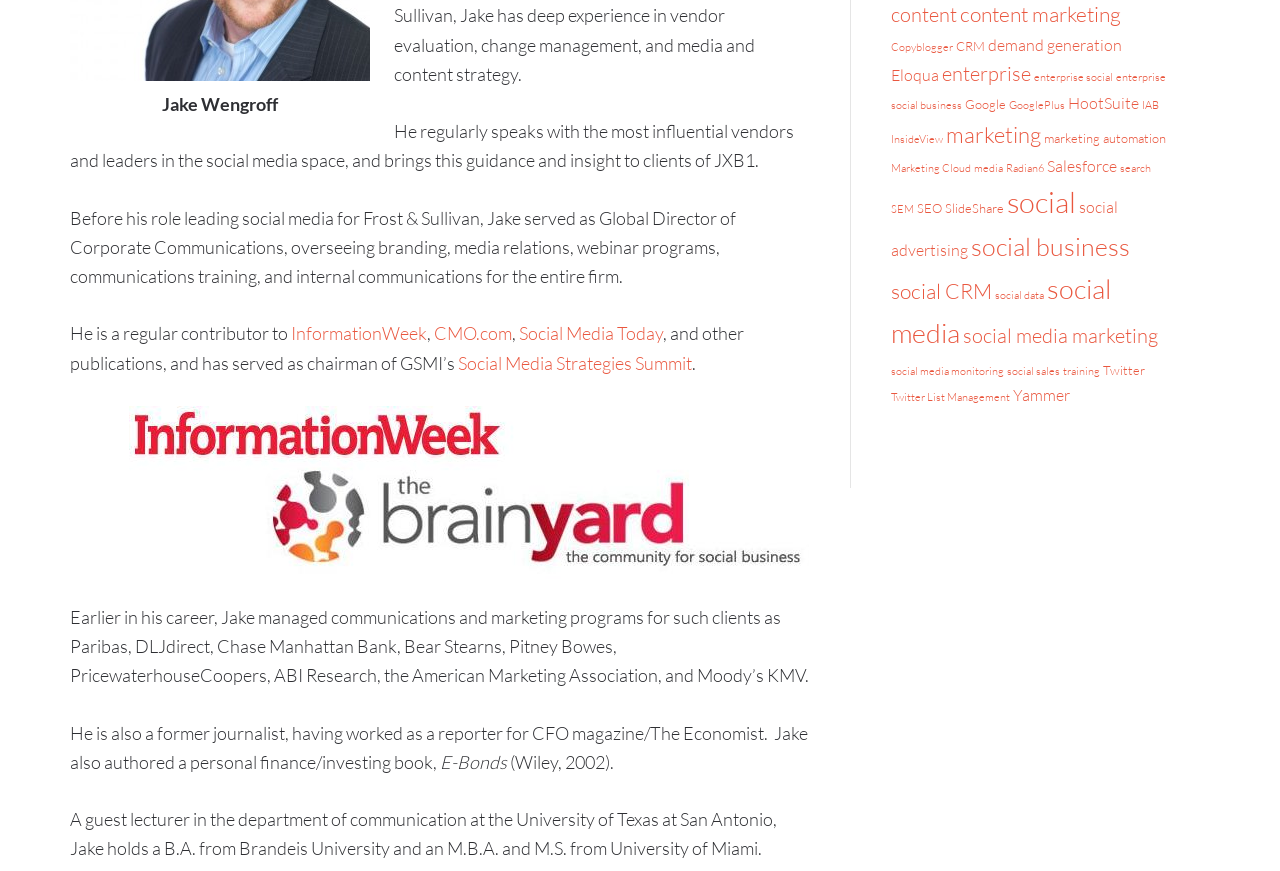Determine the bounding box coordinates (top-left x, top-left y, bottom-right x, bottom-right y) of the UI element described in the following text: content marketing

[0.75, 0.001, 0.876, 0.031]